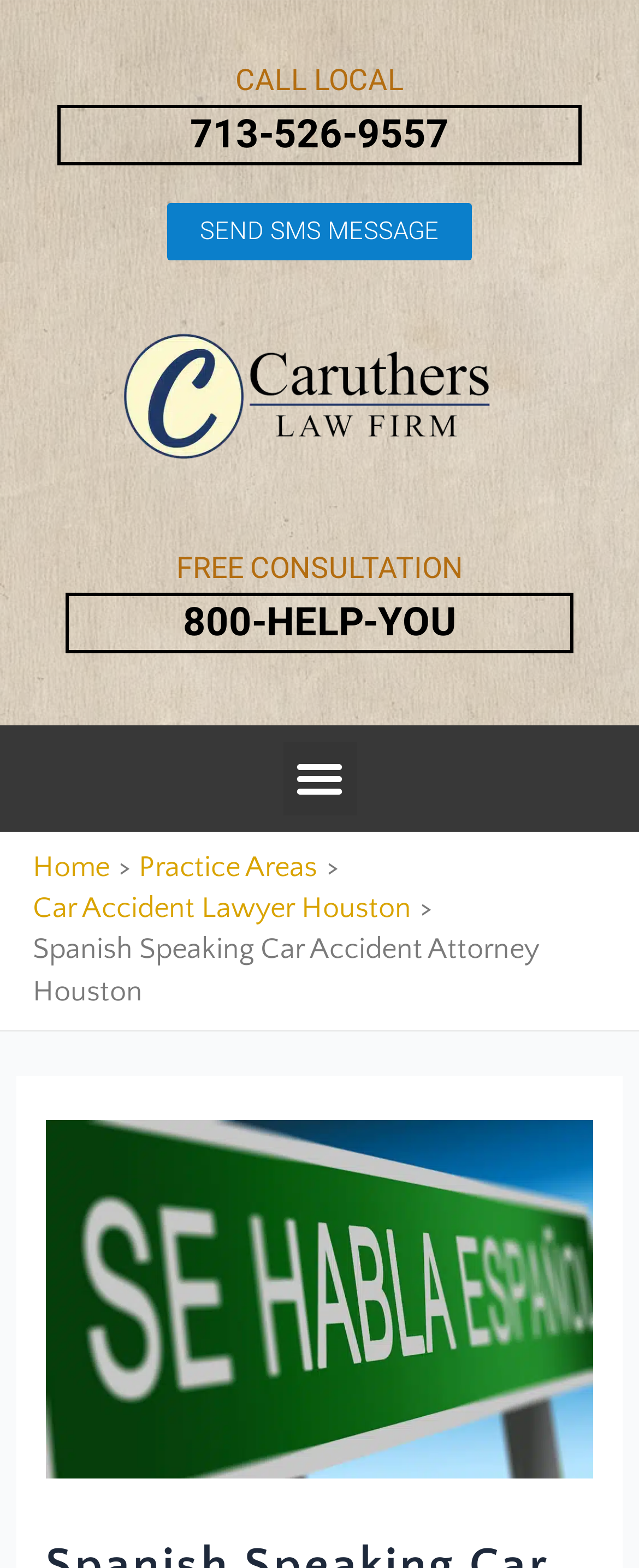Identify the bounding box coordinates of the part that should be clicked to carry out this instruction: "Send SMS message".

[0.262, 0.129, 0.738, 0.166]